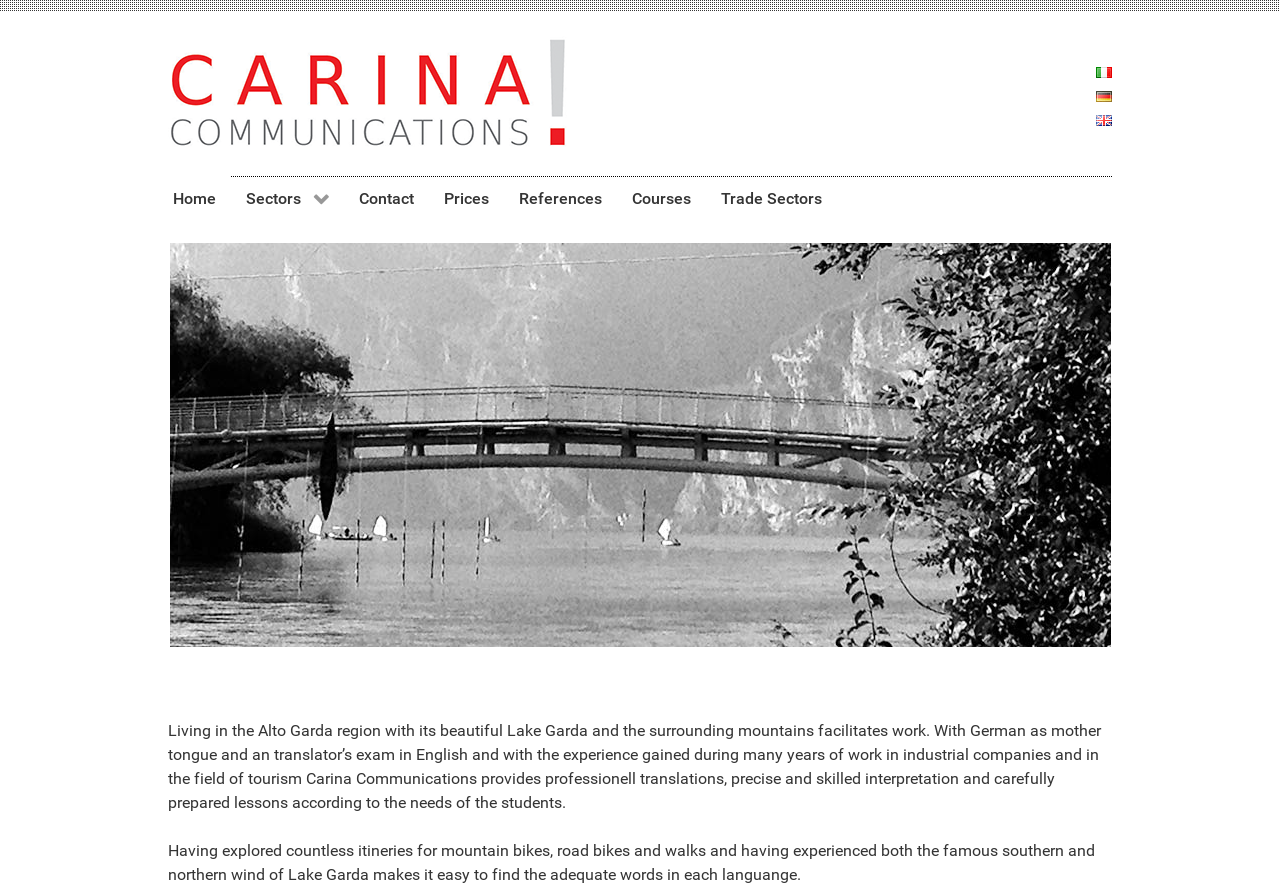Analyze the image and give a detailed response to the question:
What is the profession of the person described in the text?

Based on the text description, it is clear that the person is a translator, as they have a translator's exam in English and provide professional translations, interpretation, and lessons.